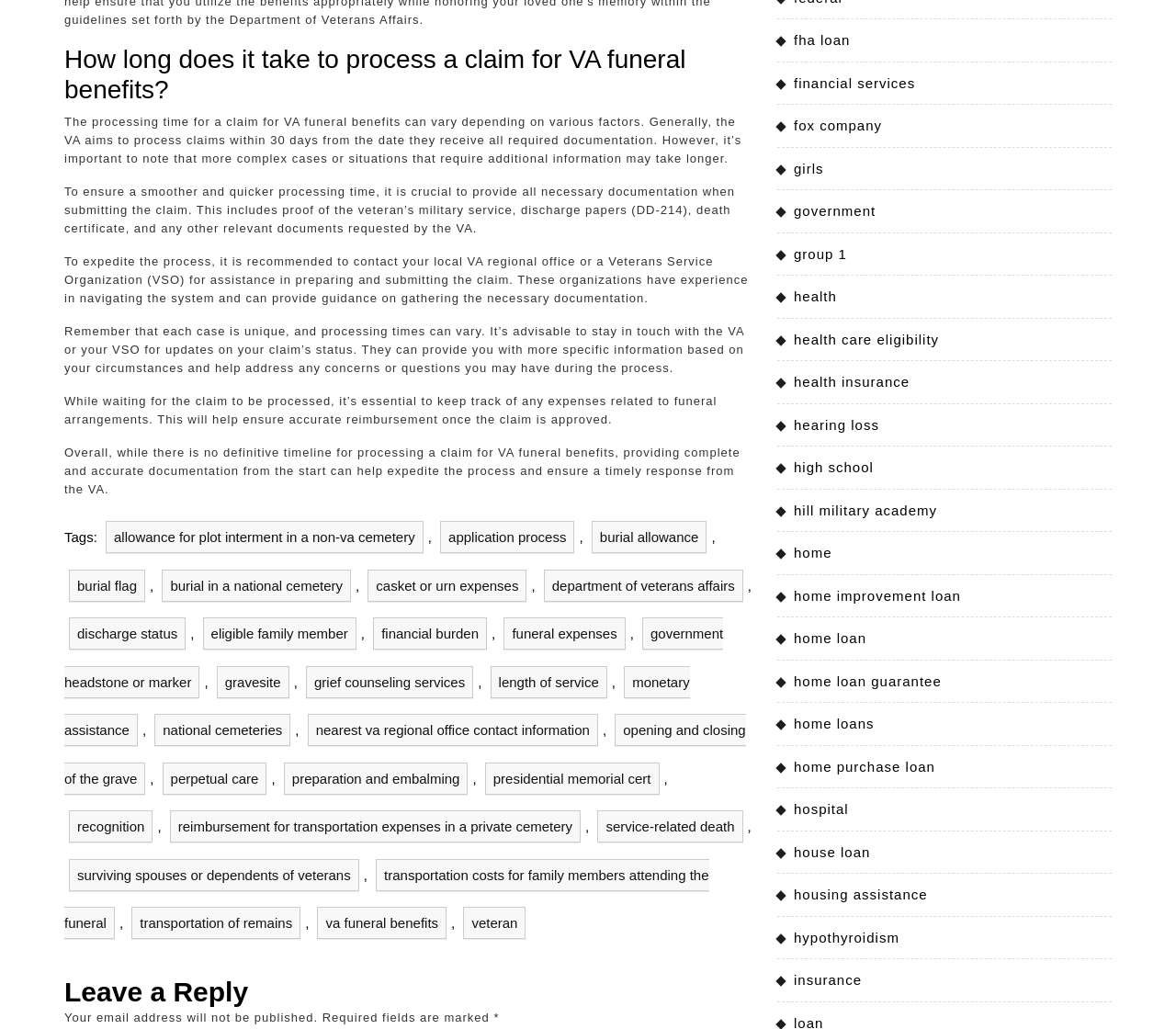Find the bounding box coordinates of the clickable region needed to perform the following instruction: "Click on 'allowance for plot interment in a non-va cemetery'". The coordinates should be provided as four float numbers between 0 and 1, i.e., [left, top, right, bottom].

[0.09, 0.506, 0.36, 0.538]